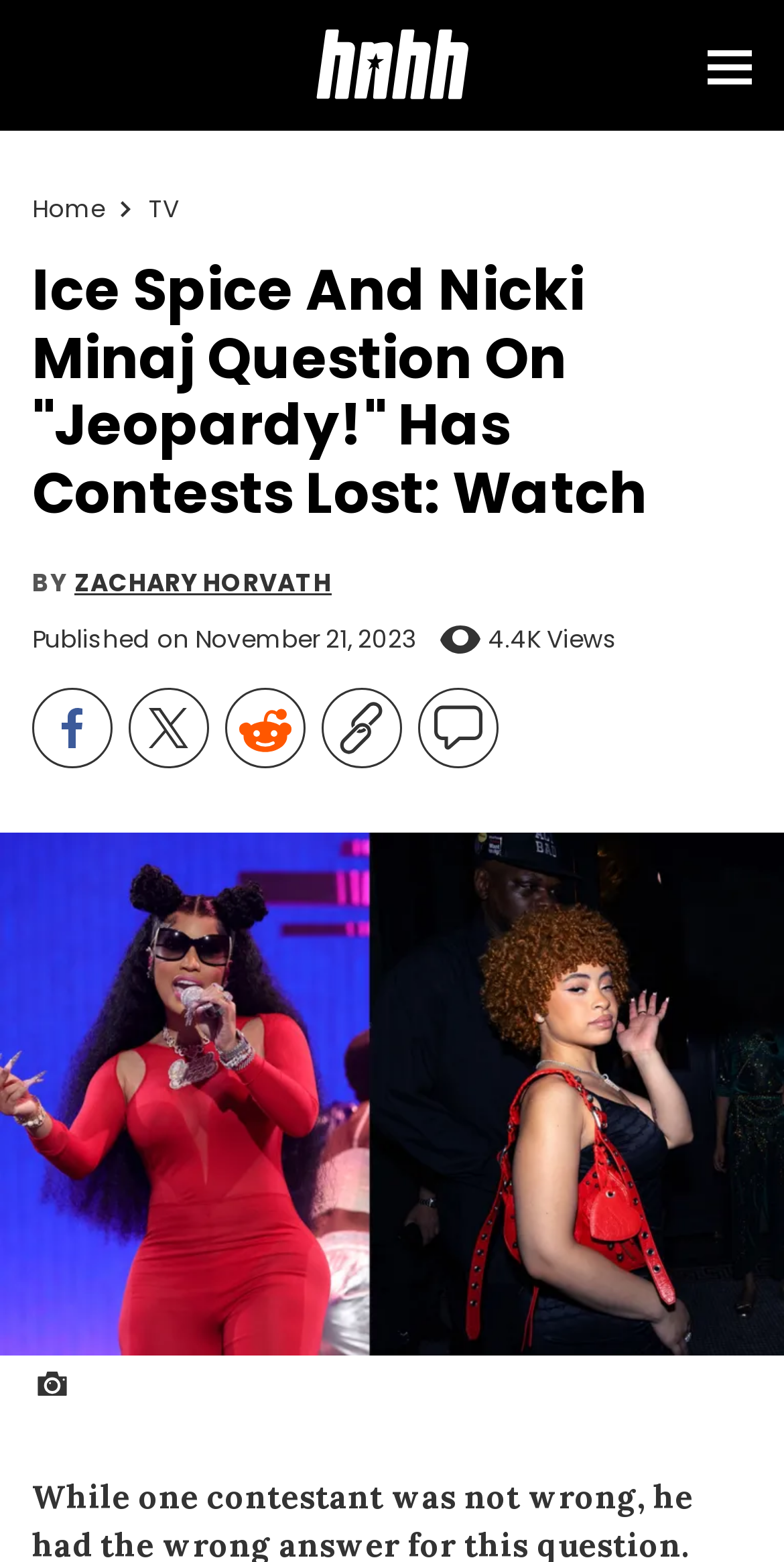Pinpoint the bounding box coordinates of the clickable area necessary to execute the following instruction: "Click on the author's name". The coordinates should be given as four float numbers between 0 and 1, namely [left, top, right, bottom].

[0.095, 0.364, 0.423, 0.384]